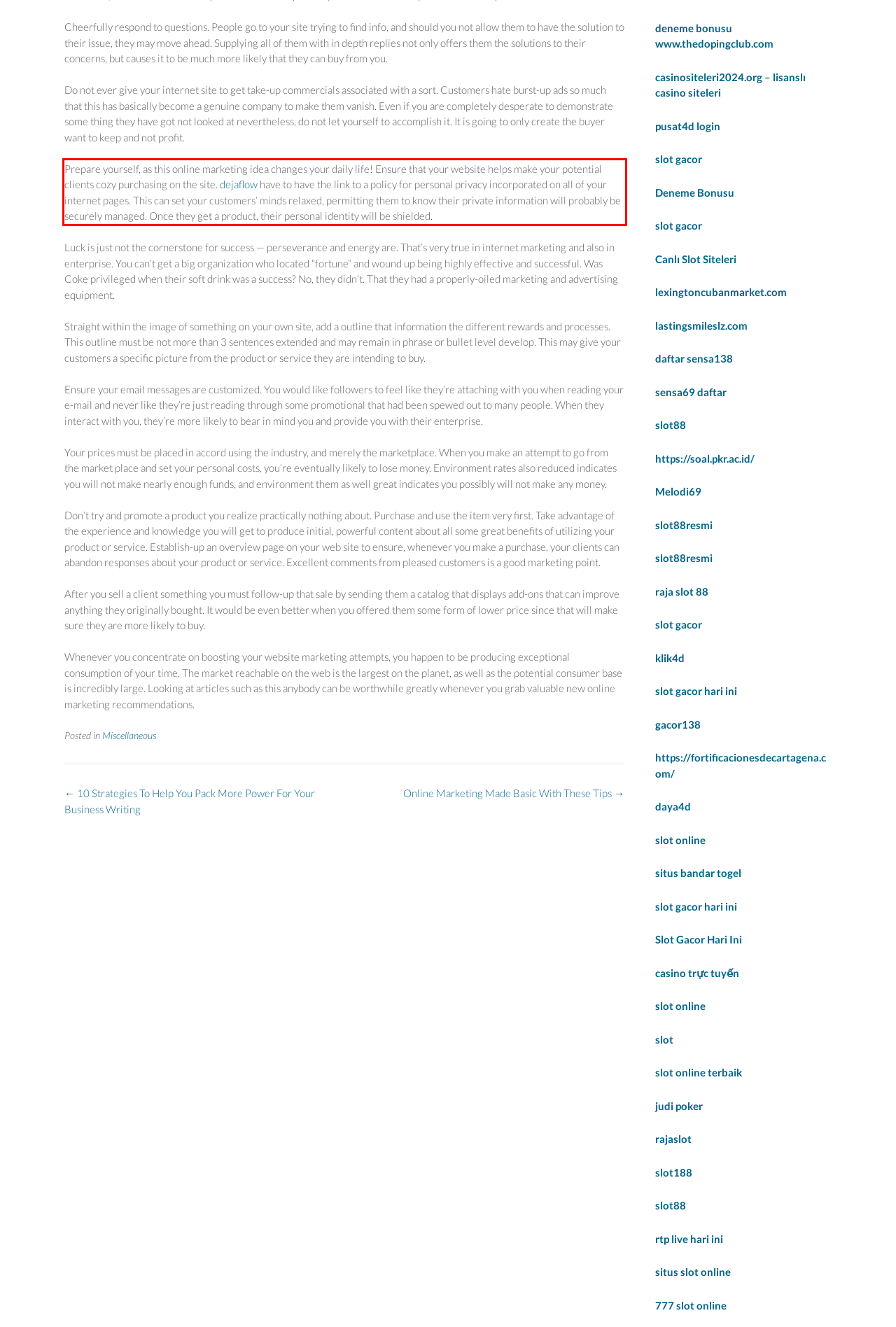By examining the provided screenshot of a webpage, recognize the text within the red bounding box and generate its text content.

Prepare yourself, as this online marketing idea changes your daily life! Ensure that your website helps make your potential clients cozy purchasing on the site. dejaflow have to have the link to a policy for personal privacy incorporated on all of your internet pages. This can set your customers’ minds relaxed, permitting them to know their private information will probably be securely managed. Once they get a product, their personal identity will be shielded.